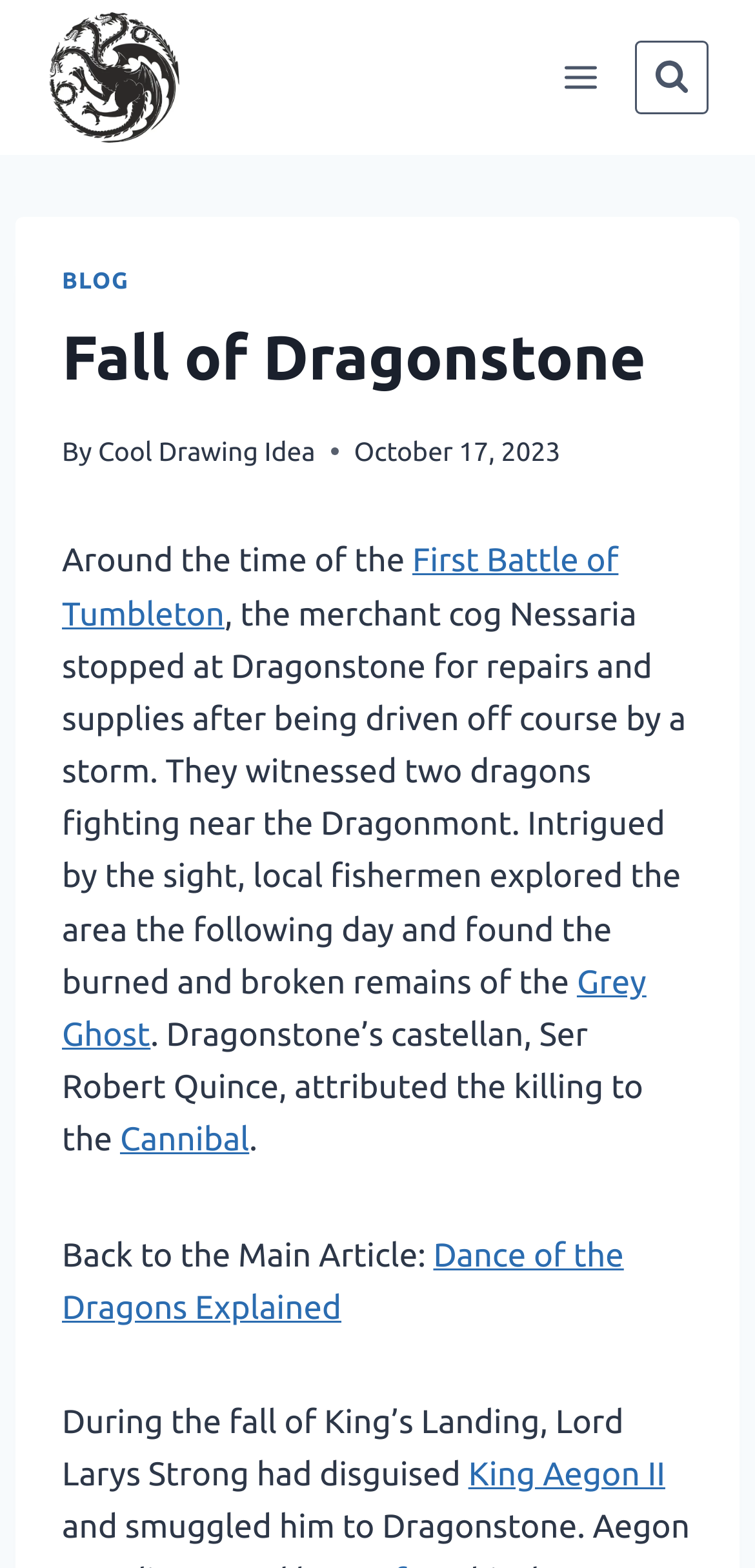Analyze the image and provide a detailed answer to the question: When was the article published?

The publication date of the article can be found in the header section, where there is a time element with the text 'October 17, 2023'.